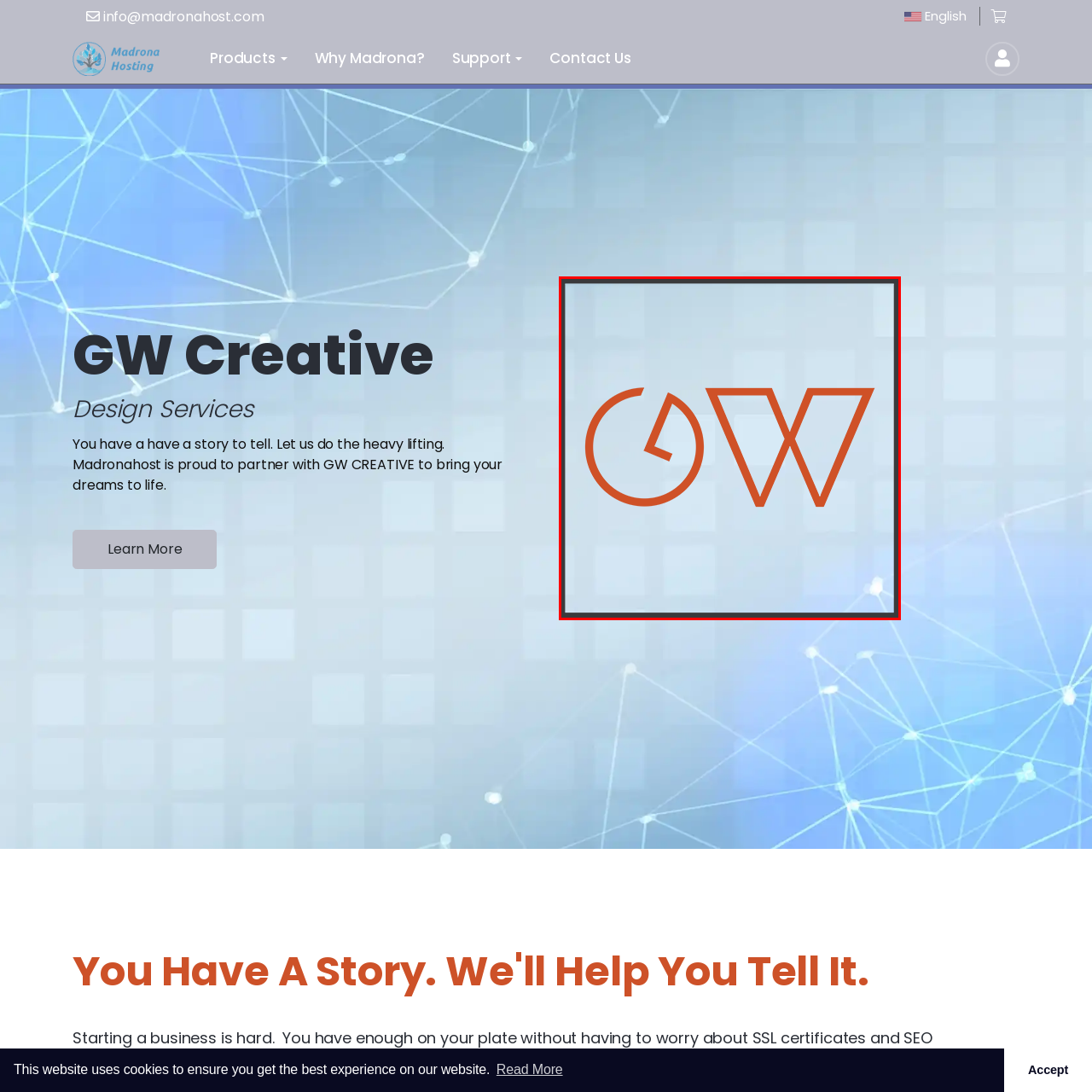Elaborate on the details of the image that is highlighted by the red boundary.

The image features the logo of "GW Creative," prominently displayed against a soft, light blue background that complements the design aesthetic. The logo consists of a stylized representation of the letters "G" and "W," creatively intertwined and rendered in a vibrant orange color. To the left, there is a distinct clock icon integrated into the "G," symbolizing time and creativity, while the "W" is designed with sharp angles, signifying innovation and precision. This visually appealing logo captures the essence of GW Creative’s mission to deliver effective and artistic design solutions, as highlighted in the context of their partnership with Madrona Hosting for web design services.